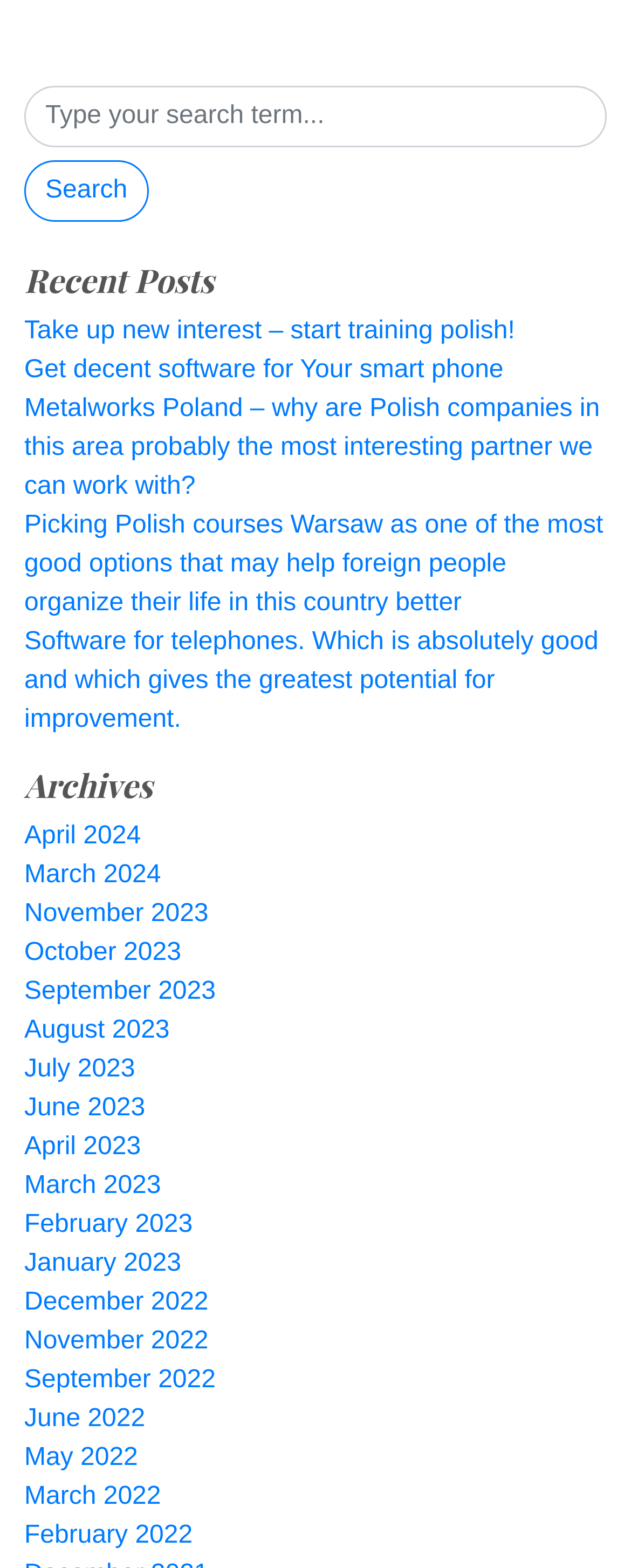How many search elements are on the page?
Based on the image, give a concise answer in the form of a single word or short phrase.

2